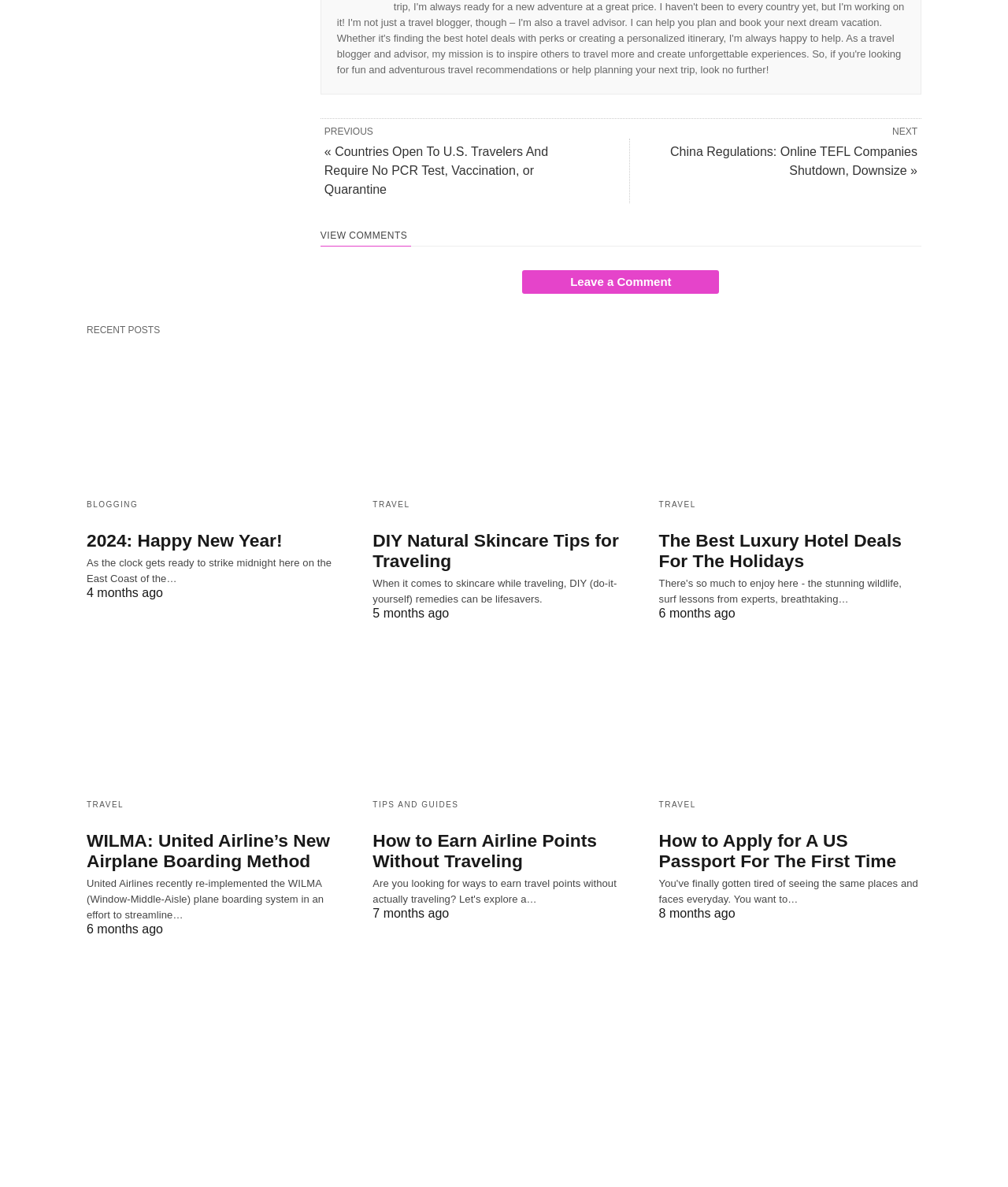Using the given description, provide the bounding box coordinates formatted as (top-left x, top-left y, bottom-right x, bottom-right y), with all values being floating point numbers between 0 and 1. Description: Tips and Guides

[0.37, 0.673, 0.455, 0.68]